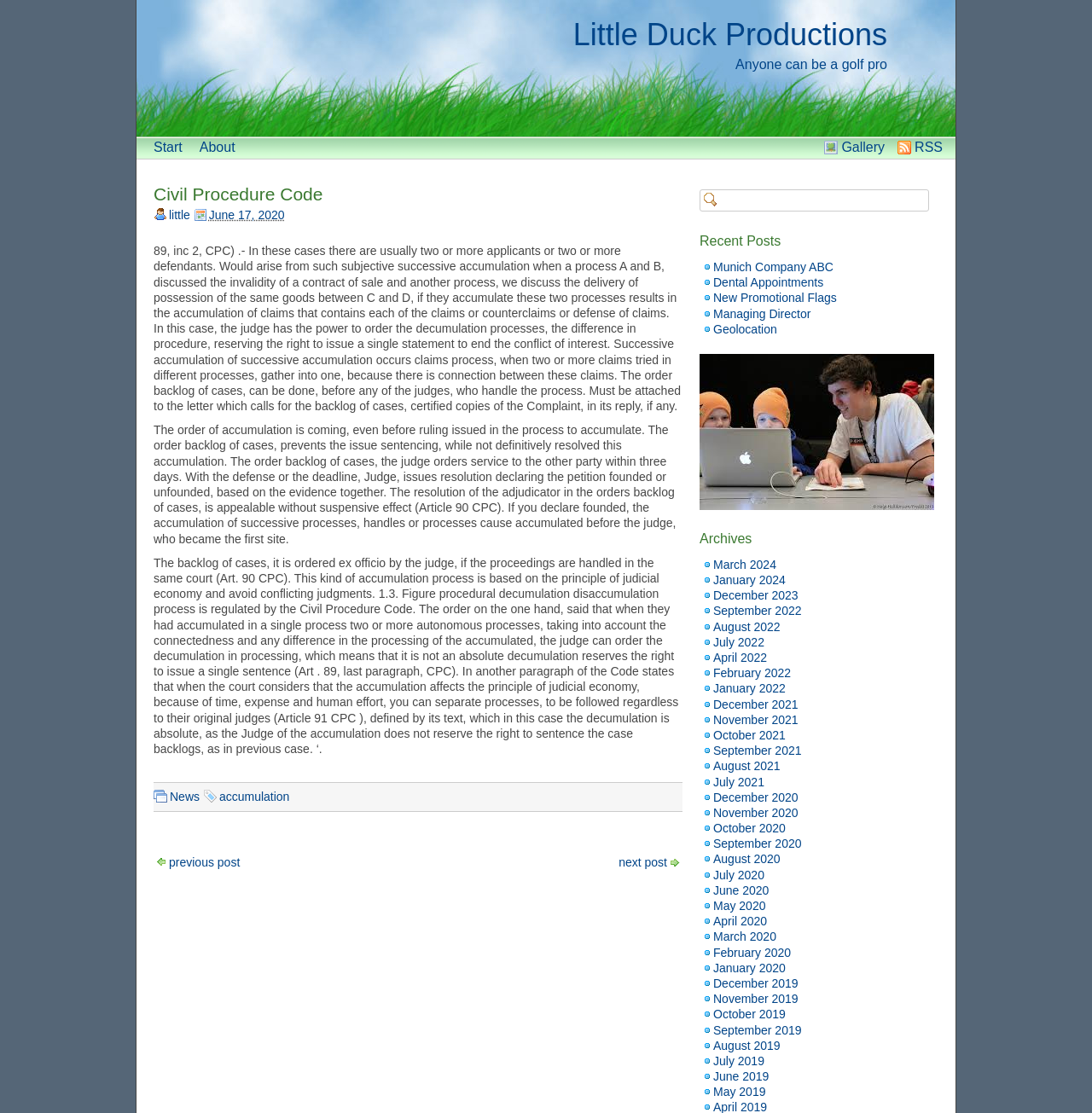Can you pinpoint the bounding box coordinates for the clickable element required for this instruction: "View the 'Recent Posts'"? The coordinates should be four float numbers between 0 and 1, i.e., [left, top, right, bottom].

[0.641, 0.209, 0.863, 0.225]